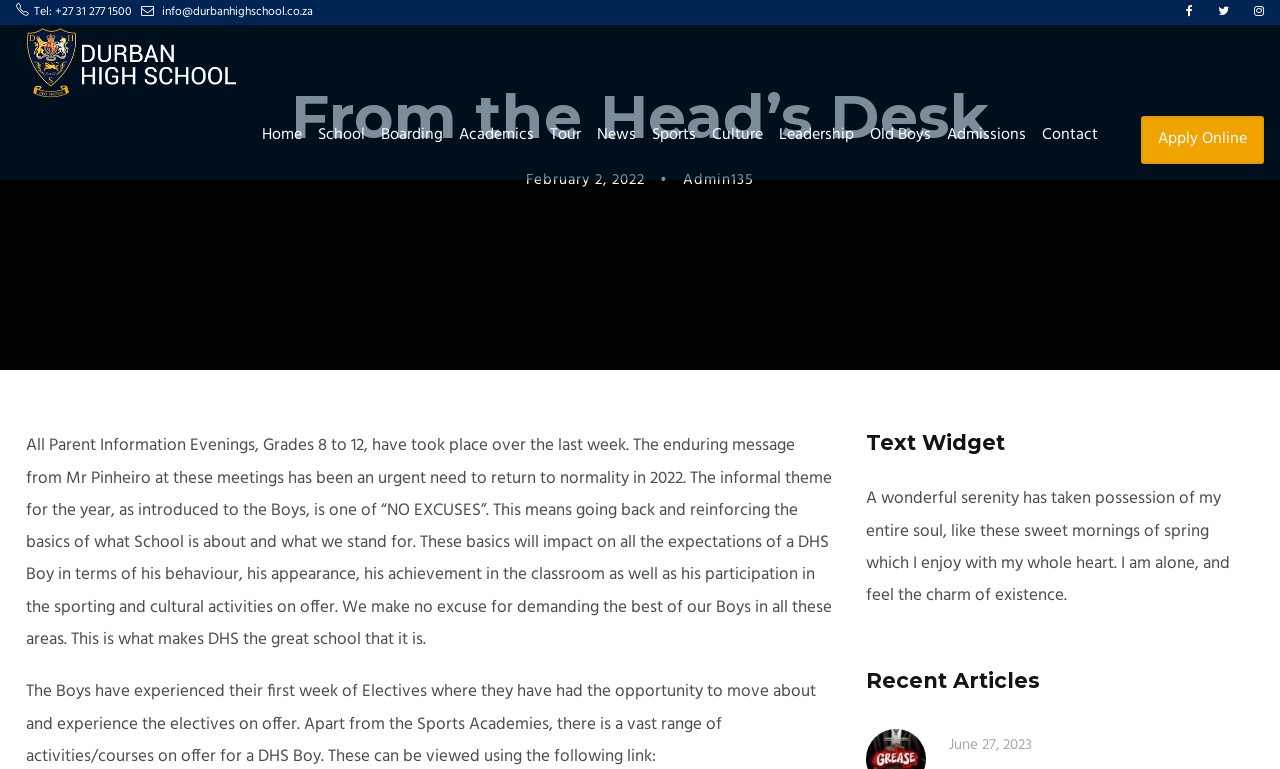Provide the bounding box coordinates of the area you need to click to execute the following instruction: "Click the 'Home' link".

[0.205, 0.159, 0.236, 0.233]